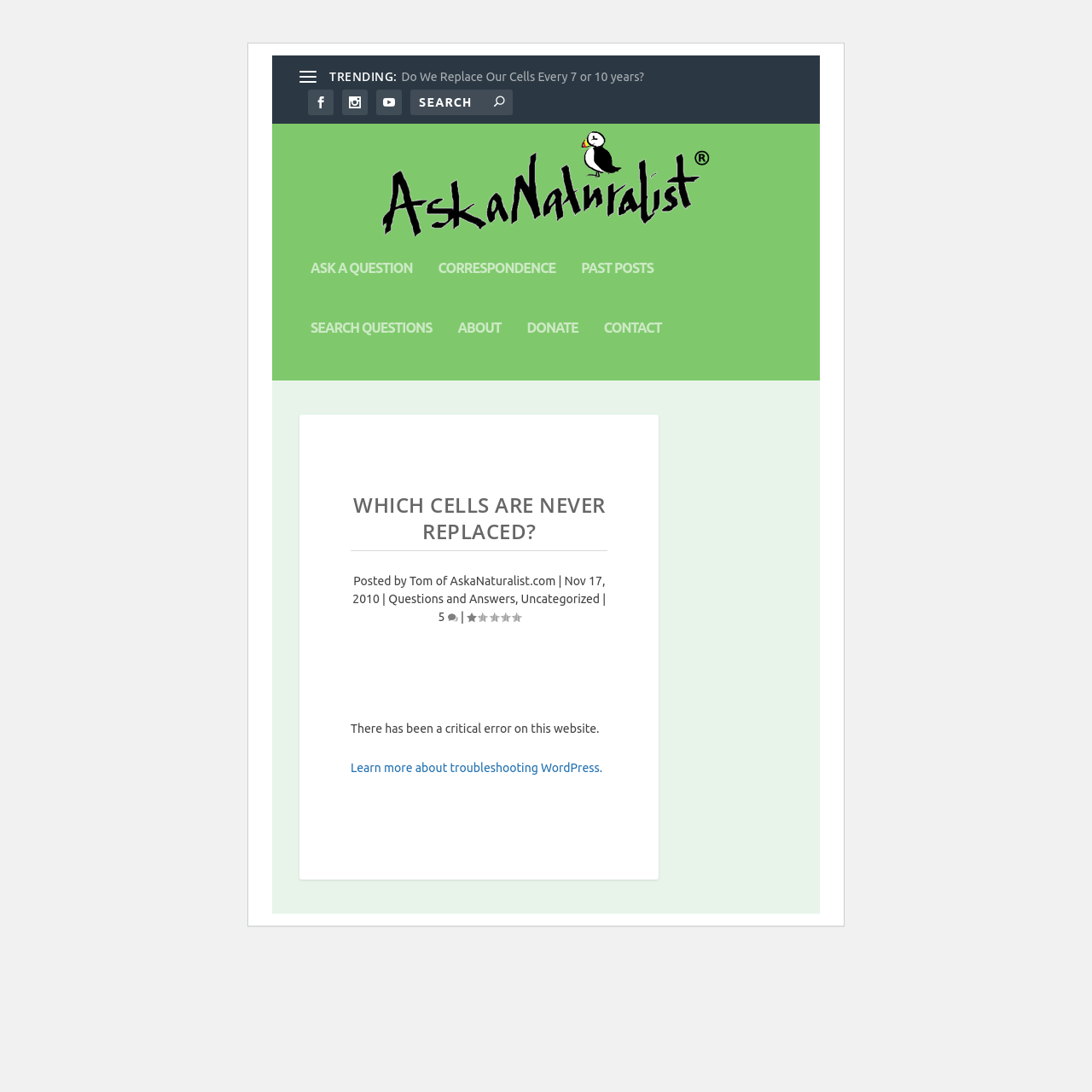Provide the bounding box coordinates of the HTML element this sentence describes: "Learn more about troubleshooting WordPress.". The bounding box coordinates consist of four float numbers between 0 and 1, i.e., [left, top, right, bottom].

[0.321, 0.697, 0.552, 0.71]